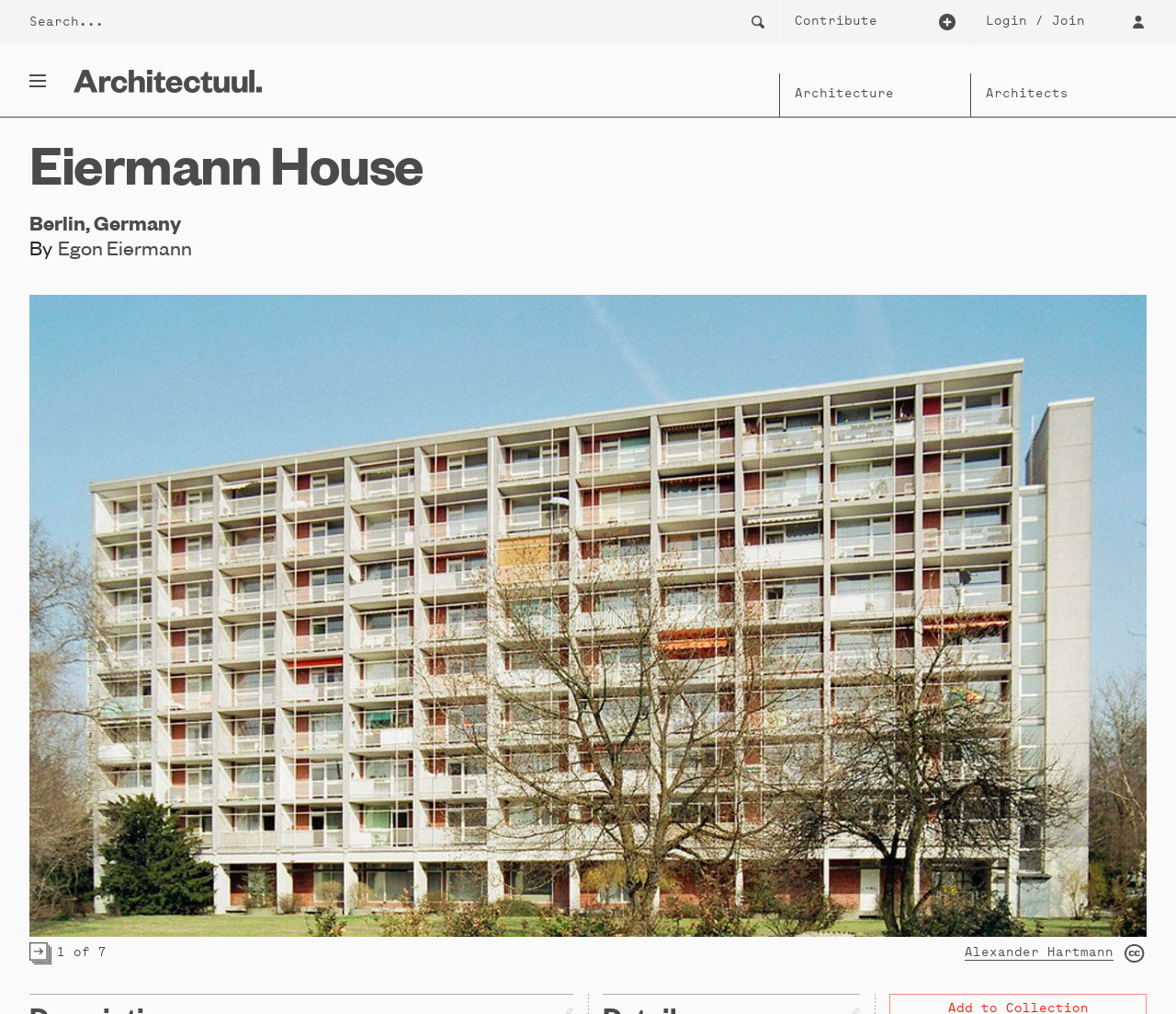Utilize the information from the image to answer the question in detail:
Where is the Eiermann House located?

I found the answer by looking at the static text element with the text 'Berlin, Germany' which is located below the heading element 'Eiermann House', indicating that this is the location of the house.